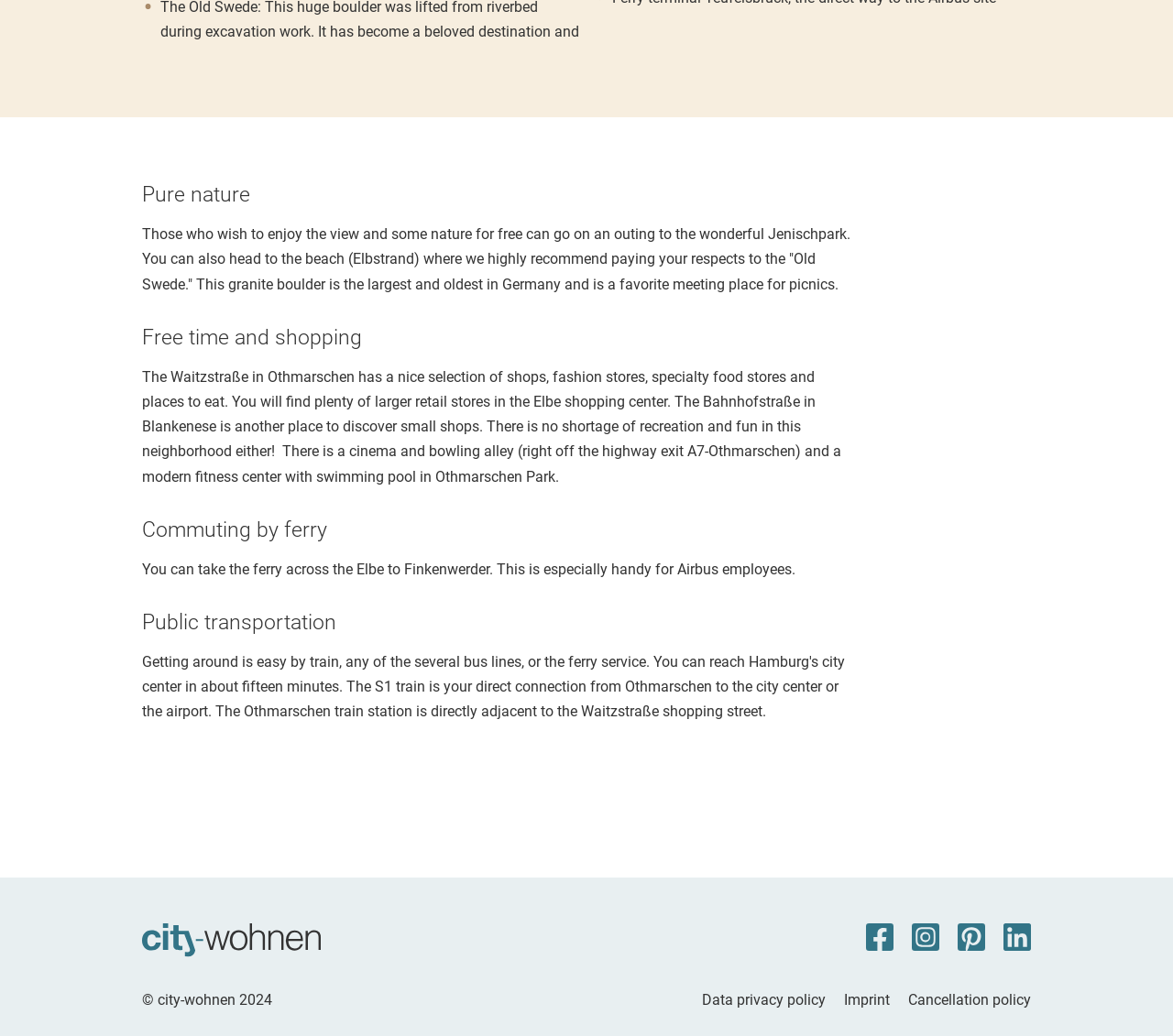Find the bounding box coordinates for the UI element whose description is: "Imprint". The coordinates should be four float numbers between 0 and 1, in the format [left, top, right, bottom].

[0.72, 0.956, 0.759, 0.973]